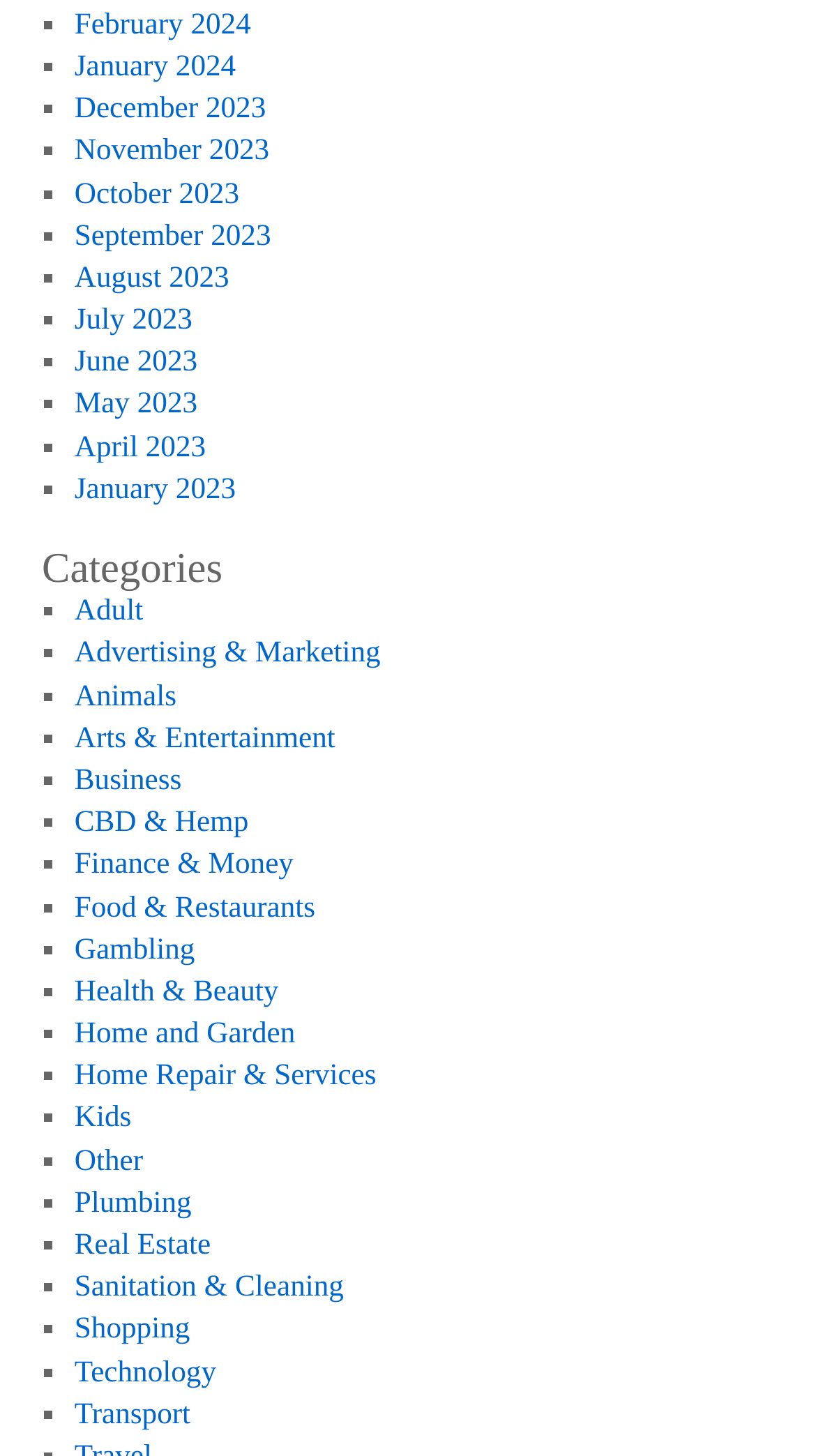Identify the bounding box coordinates of the clickable region necessary to fulfill the following instruction: "view Tech Daily Magazines". The bounding box coordinates should be four float numbers between 0 and 1, i.e., [left, top, right, bottom].

None